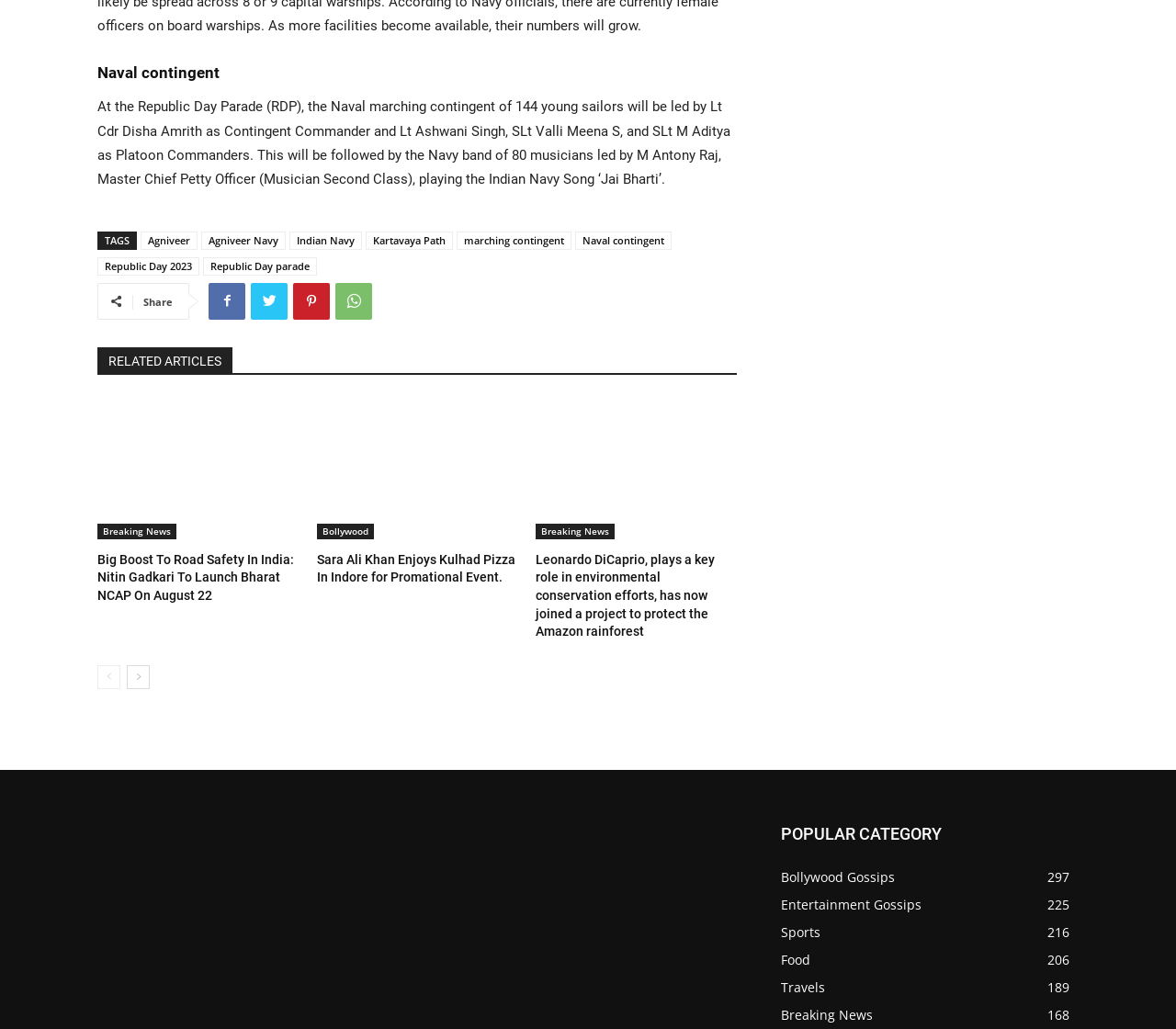Identify the bounding box coordinates of the region I need to click to complete this instruction: "Read the 'Big Boost To Road Safety In India: Nitin Gadkari To Launch Bharat NCAP On August 22' article".

[0.083, 0.536, 0.254, 0.584]